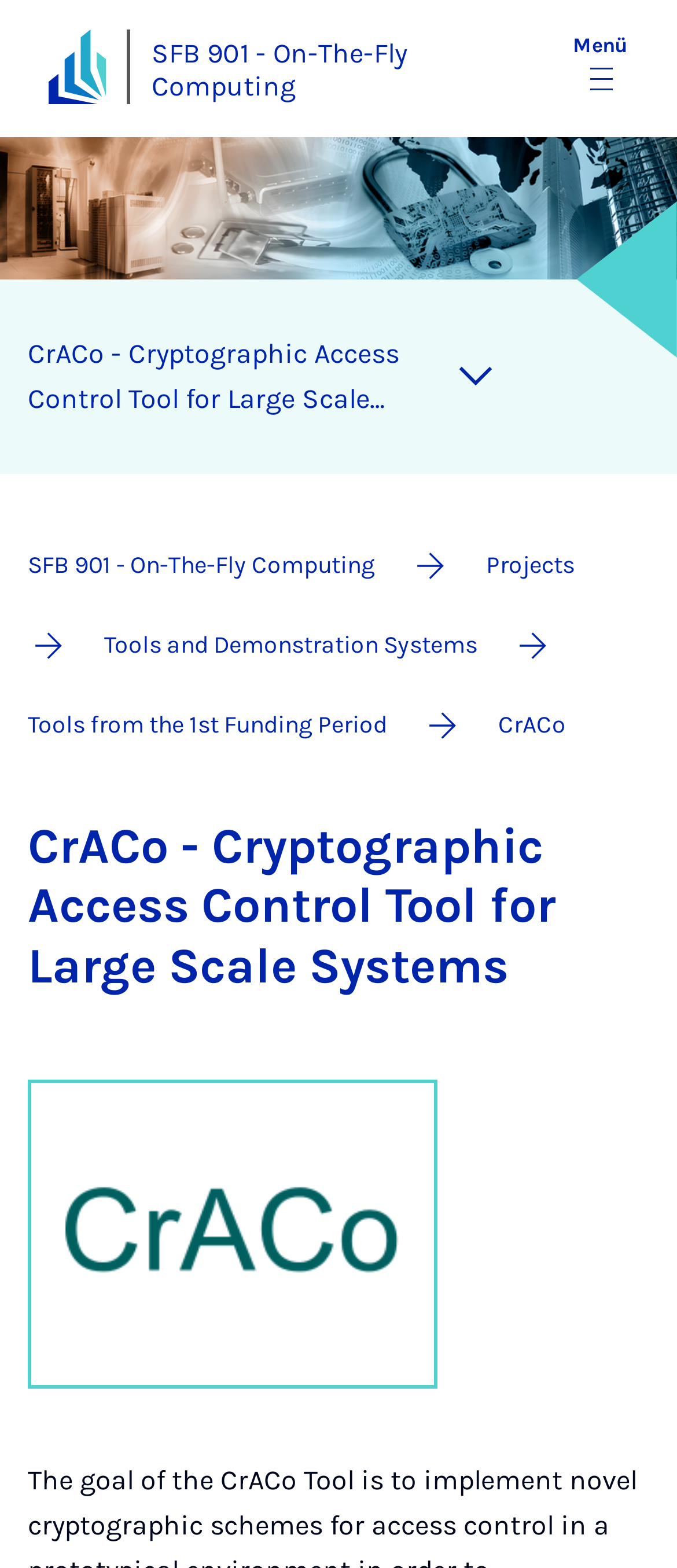Determine the bounding box coordinates of the element that should be clicked to execute the following command: "Go to the CrACo project page".

[0.041, 0.212, 0.6, 0.269]